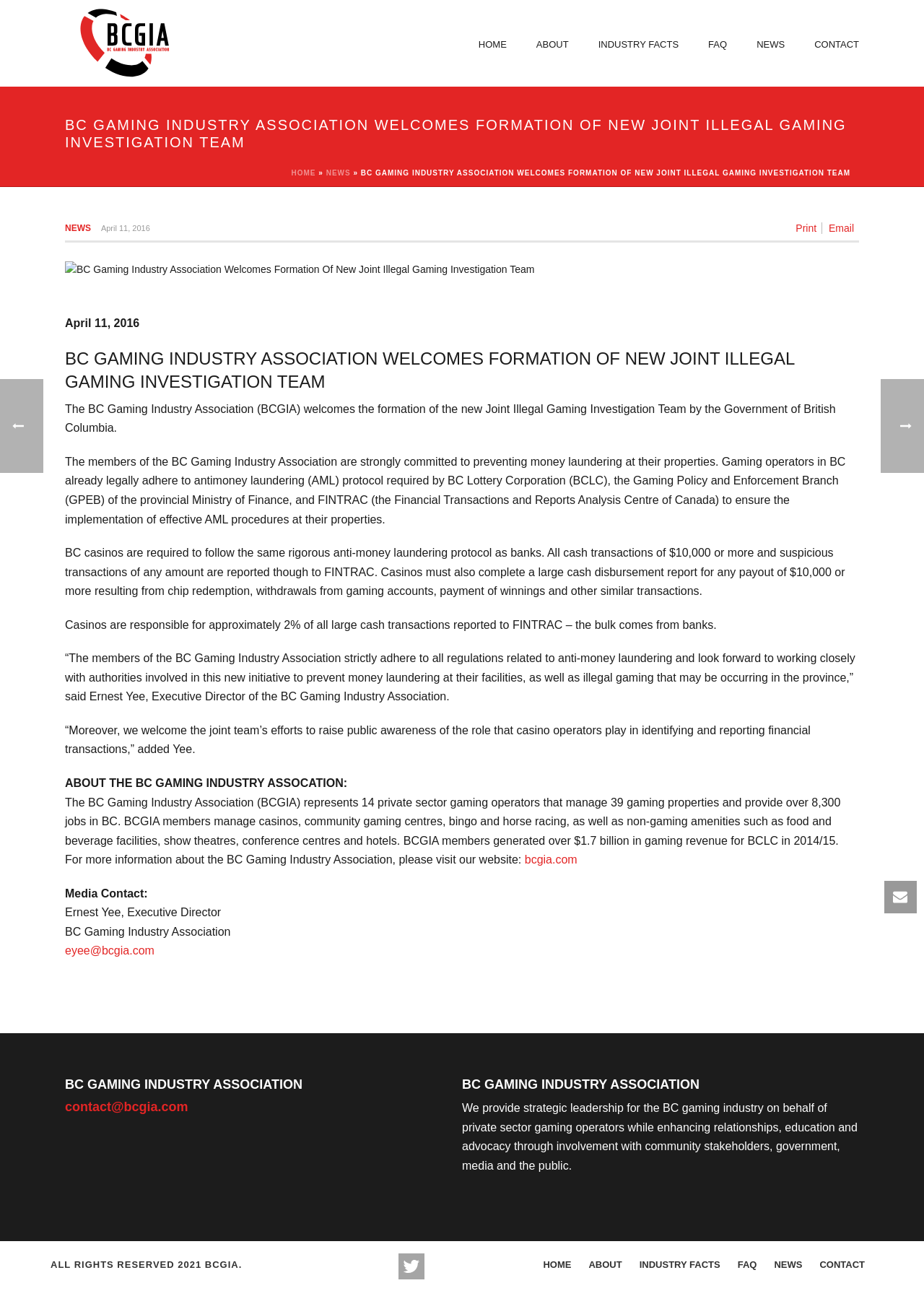Determine the bounding box coordinates of the area to click in order to meet this instruction: "Click Email".

[0.897, 0.171, 0.924, 0.18]